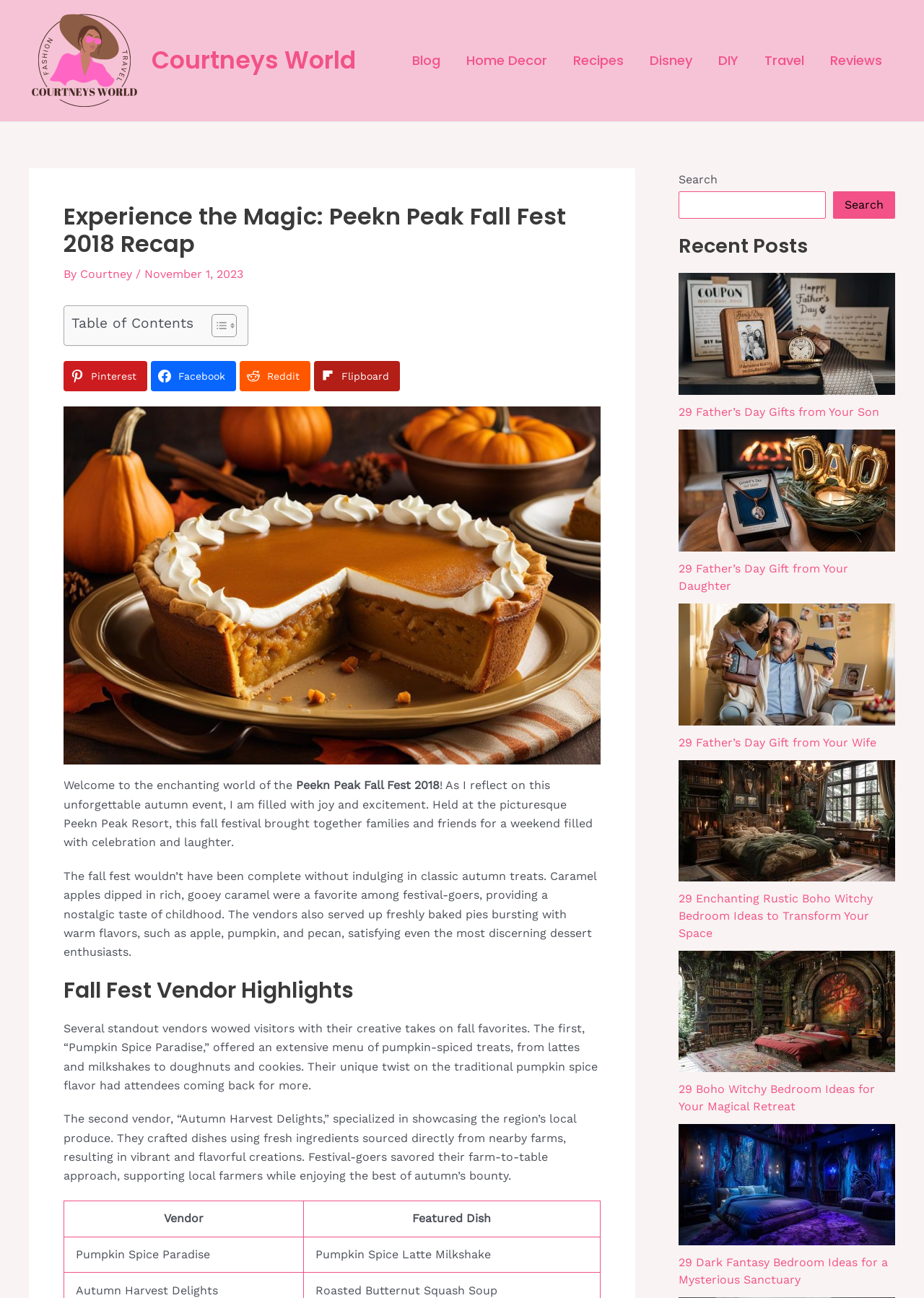Locate the bounding box coordinates of the clickable area needed to fulfill the instruction: "Toggle the table of contents".

[0.217, 0.241, 0.252, 0.26]